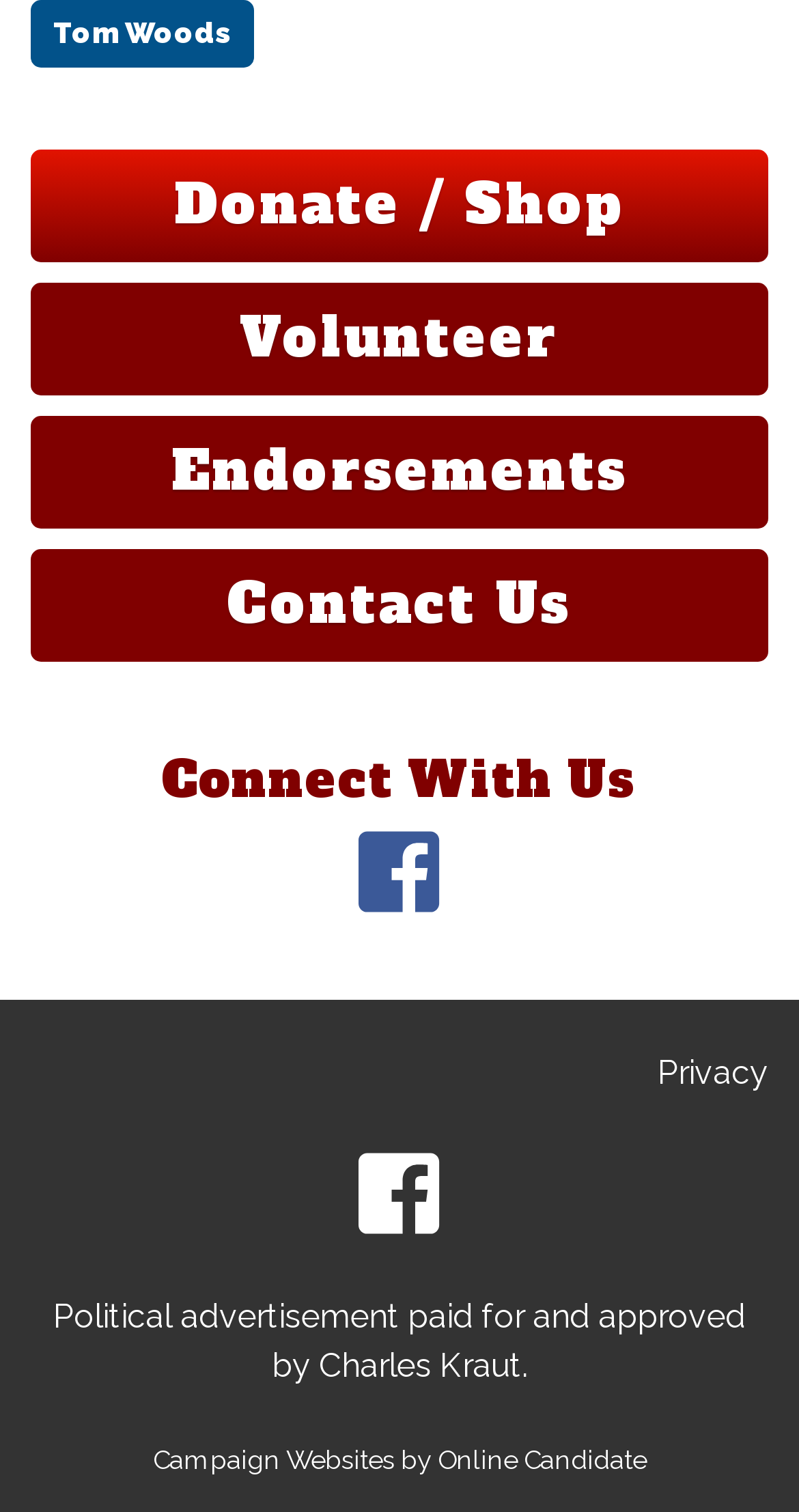Find and specify the bounding box coordinates that correspond to the clickable region for the instruction: "Check Endorsements".

[0.214, 0.287, 0.786, 0.336]